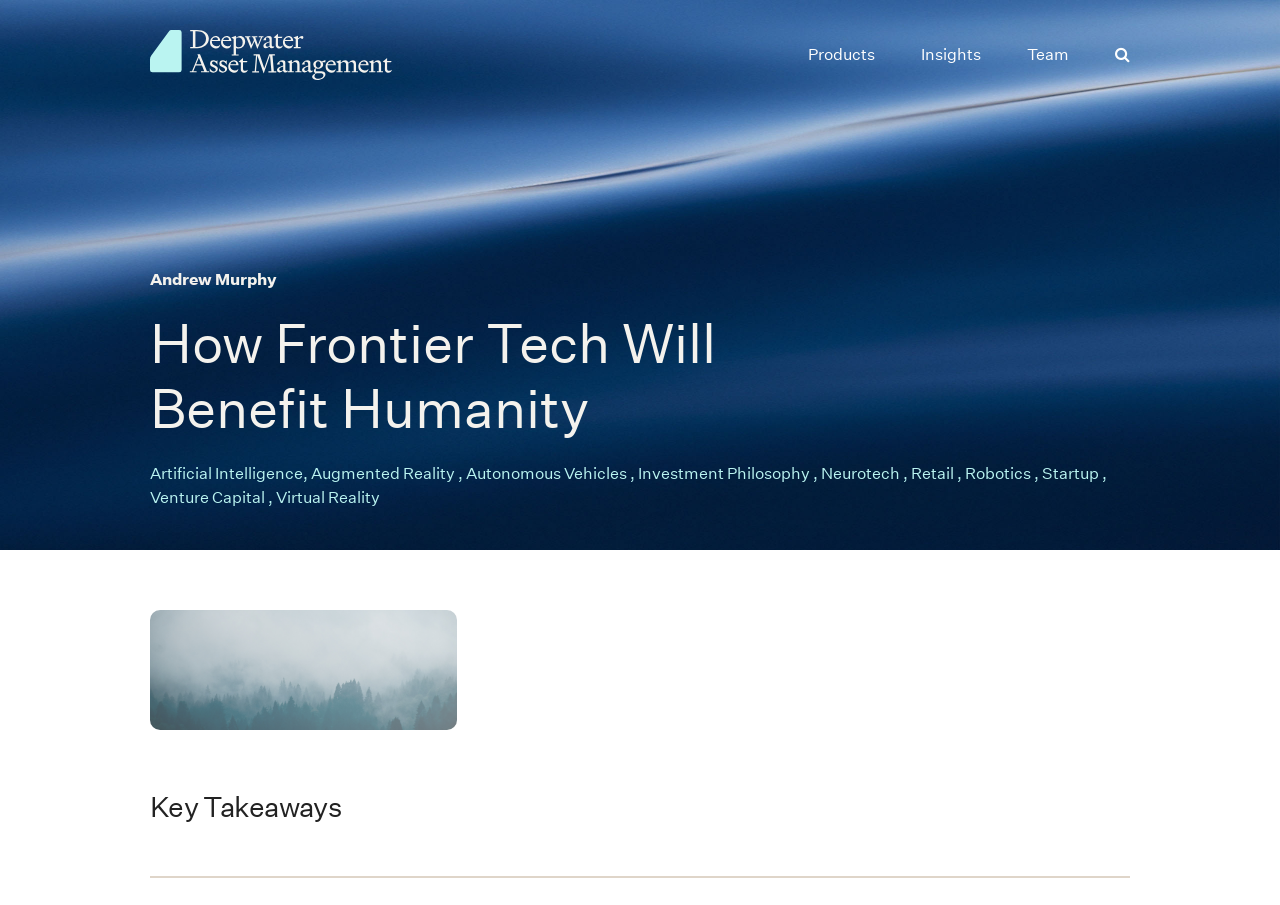Indicate the bounding box coordinates of the clickable region to achieve the following instruction: "Click on the 'Products' link."

[0.627, 0.033, 0.688, 0.088]